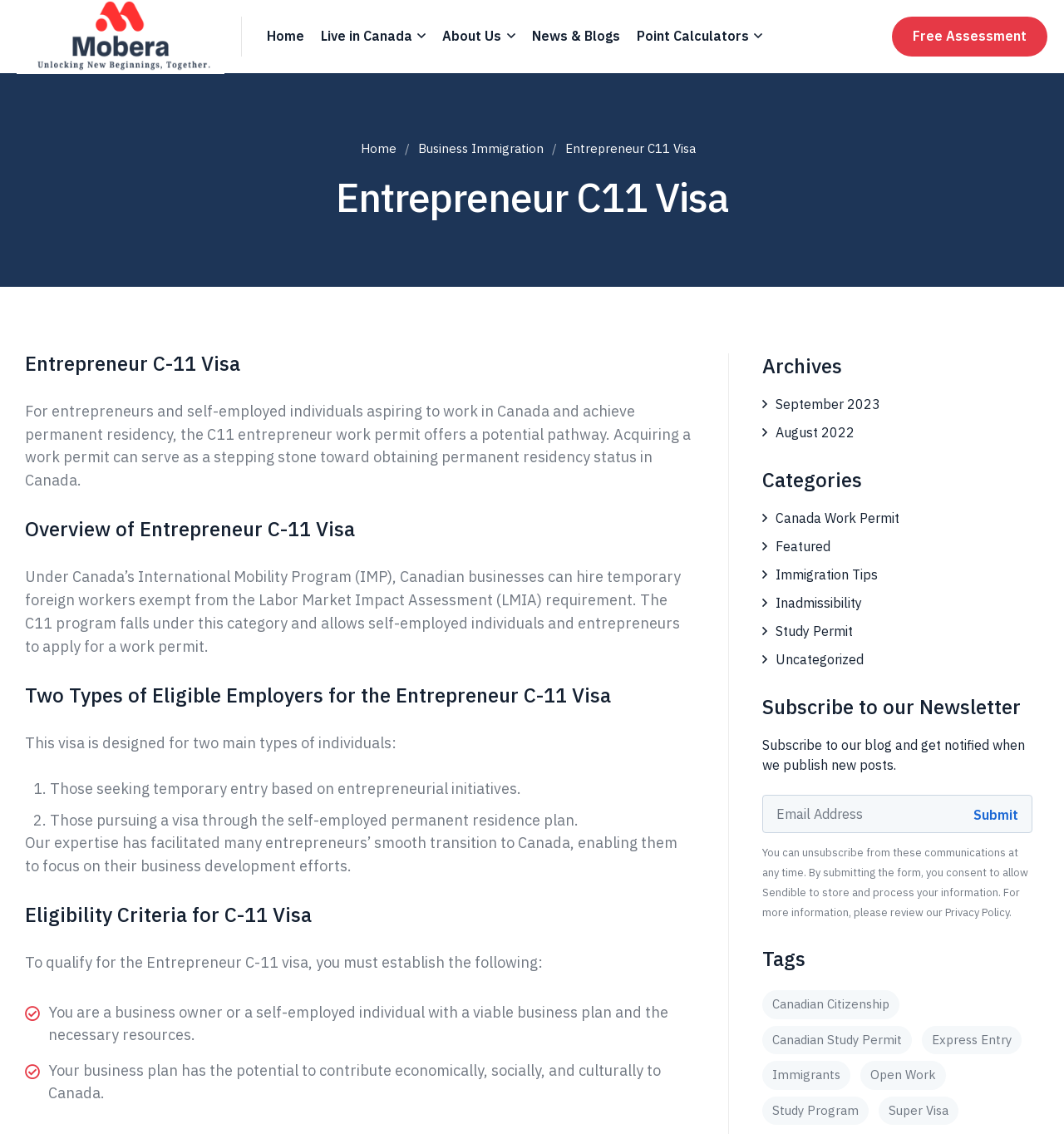What are the two main types of individuals eligible for the Entrepreneur C-11 Visa?
Respond to the question with a single word or phrase according to the image.

Entrepreneurial initiatives and self-employed permanent residence